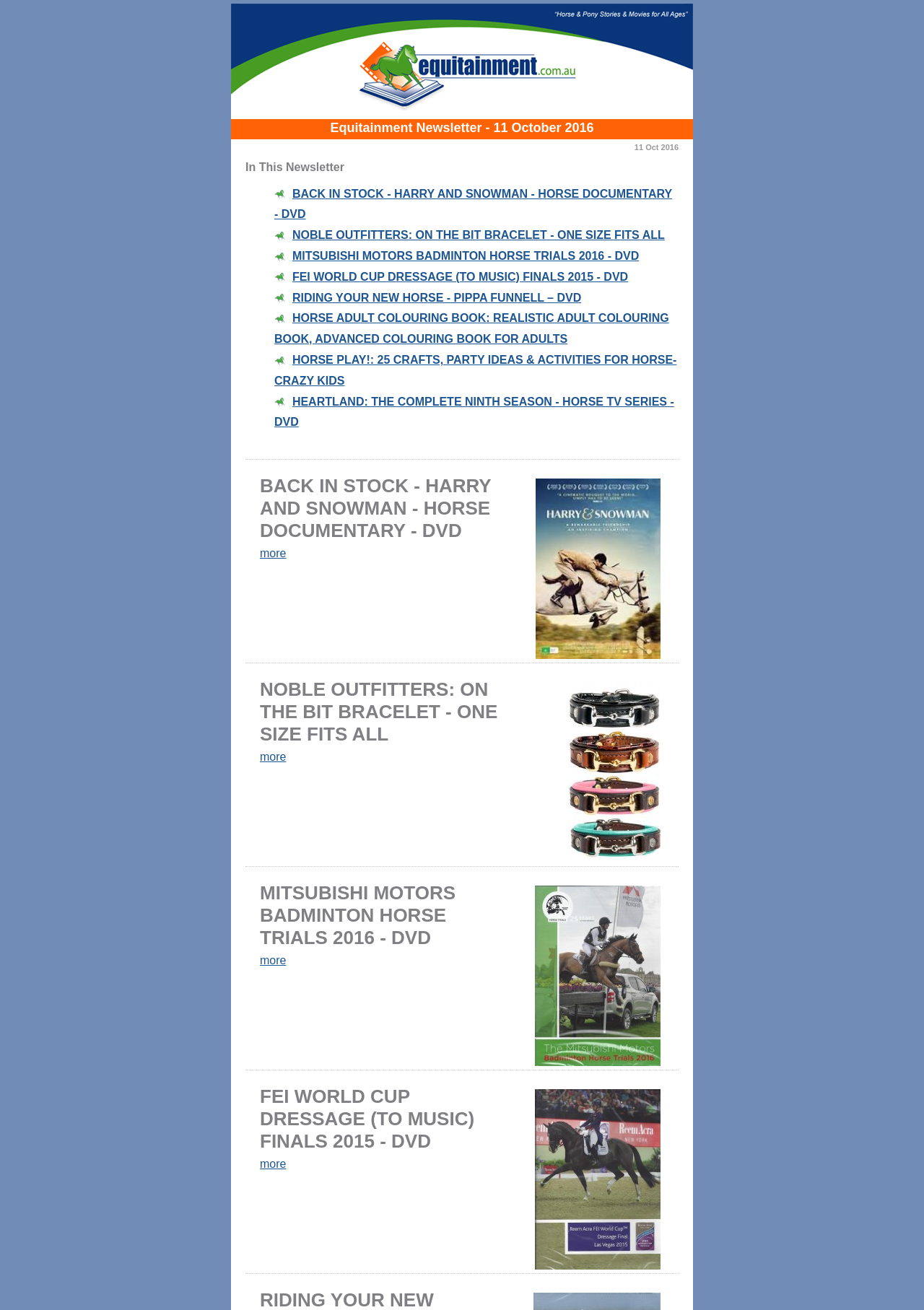Give a concise answer of one word or phrase to the question: 
Are there any separators in the newsletter?

Yes